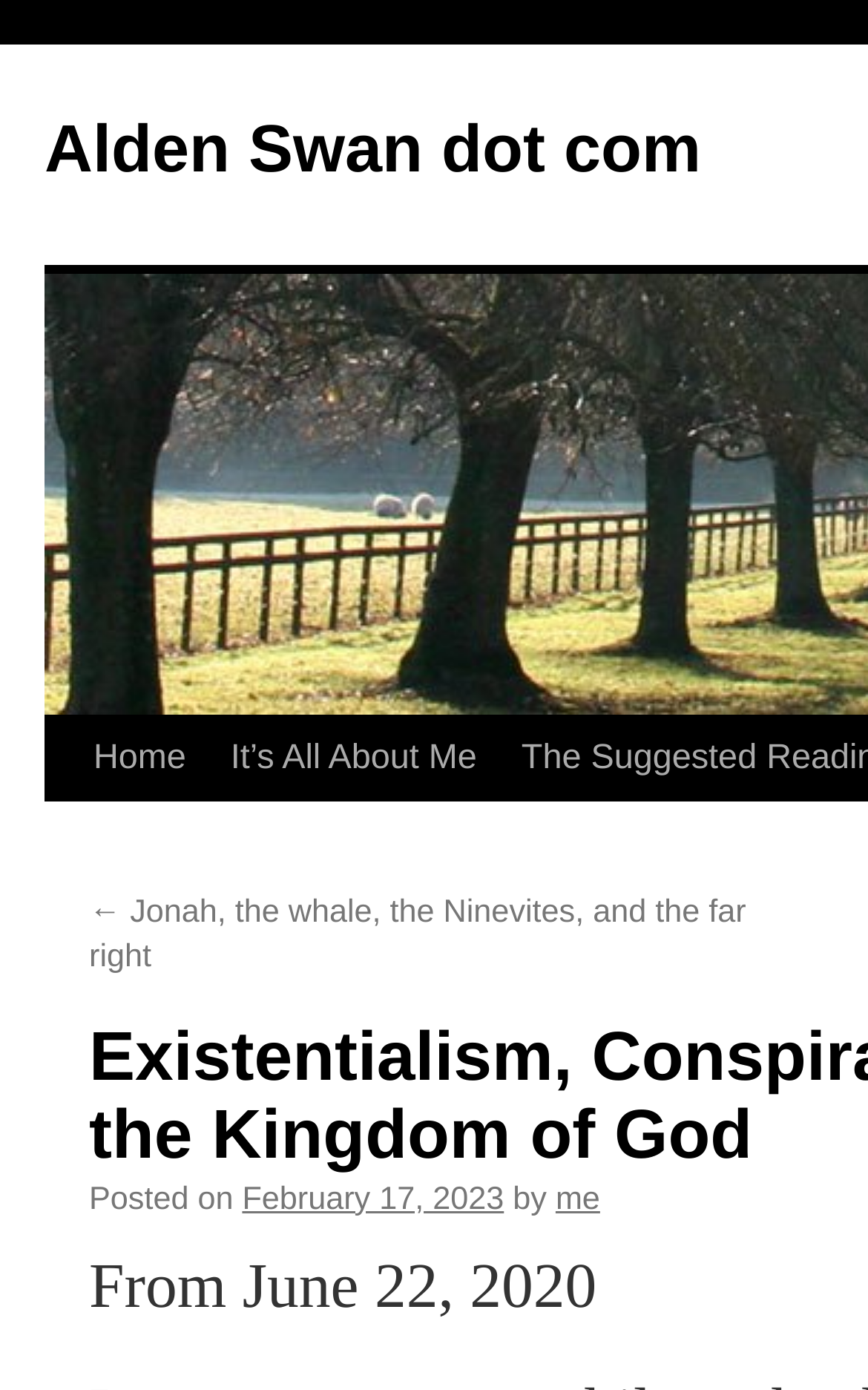Using the provided element description: "me", identify the bounding box coordinates. The coordinates should be four floats between 0 and 1 in the order [left, top, right, bottom].

[0.64, 0.911, 0.691, 0.937]